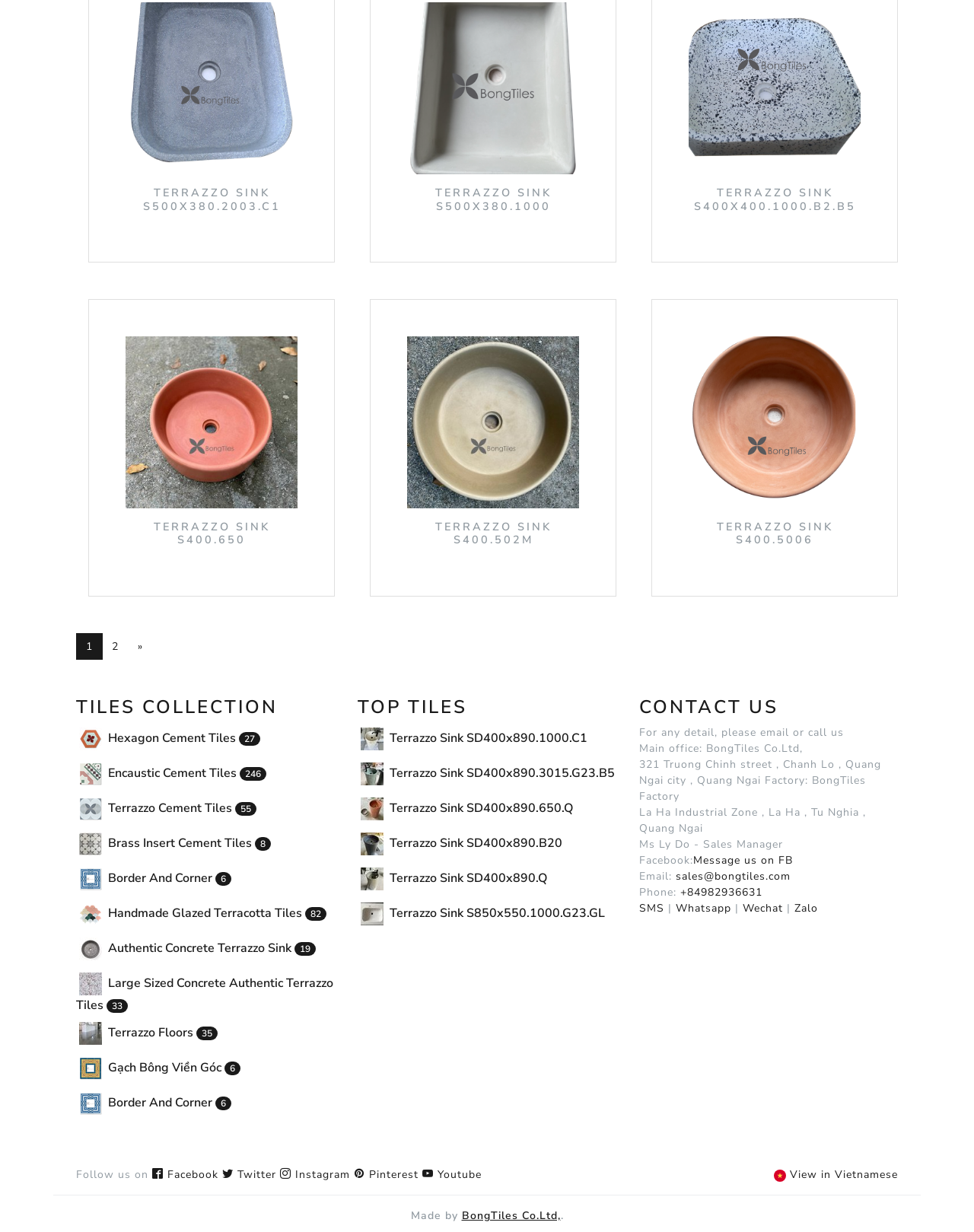How many links are there on the webpage?
Please answer the question as detailed as possible based on the image.

There are multiple links on the webpage, including links to different types of tiles, such as Hexagon Cement Tiles, Encaustic Cement Tiles, and Terrazzo Cement Tiles, as well as links to specific products like Terrazzo sink SD400x890.1000.C1.